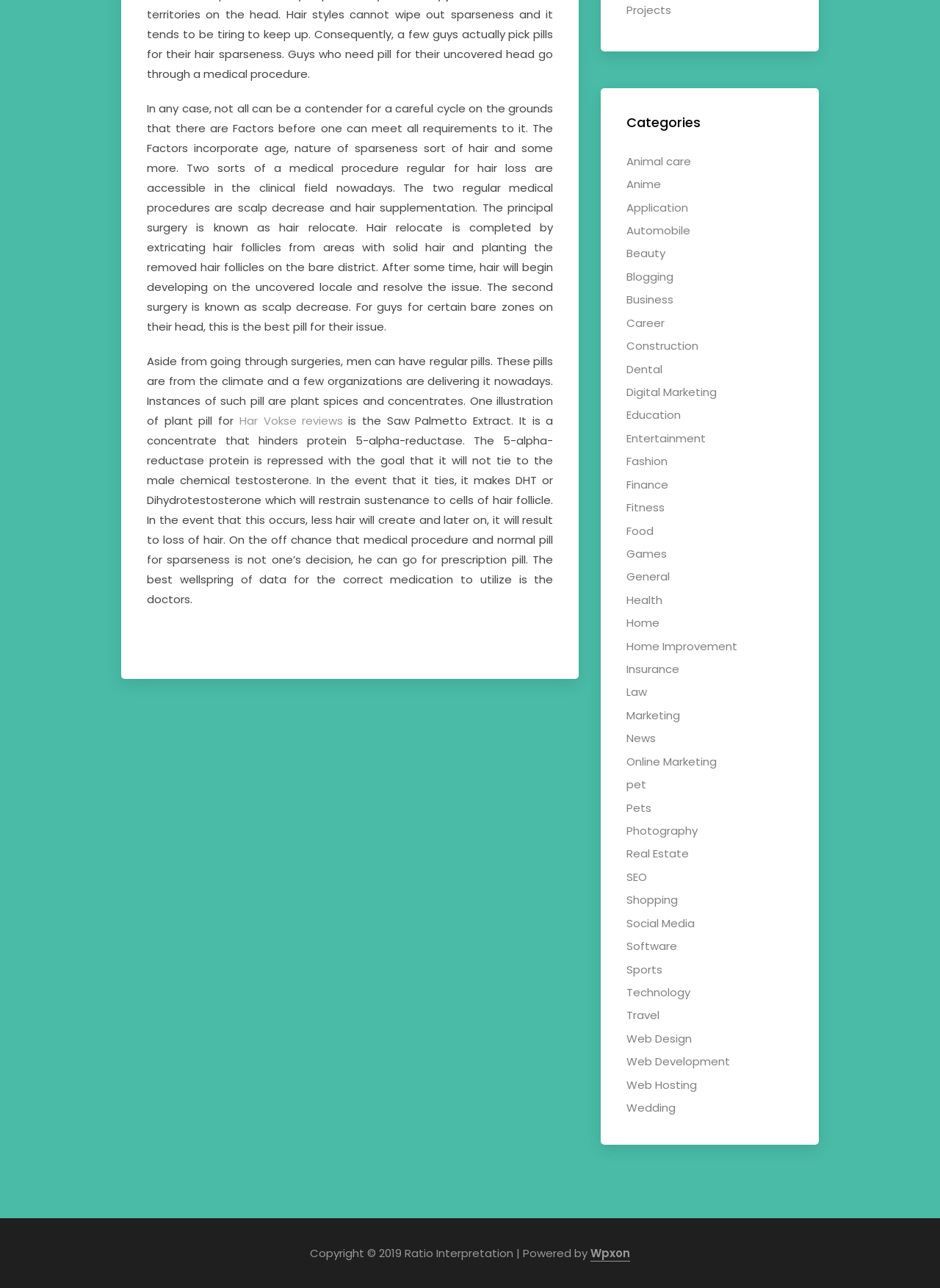Using the details in the image, give a detailed response to the question below:
What is the topic of the article?

The topic of the article can be determined by reading the static text elements, which discuss hair loss, its causes, and possible treatments such as surgery and medication.